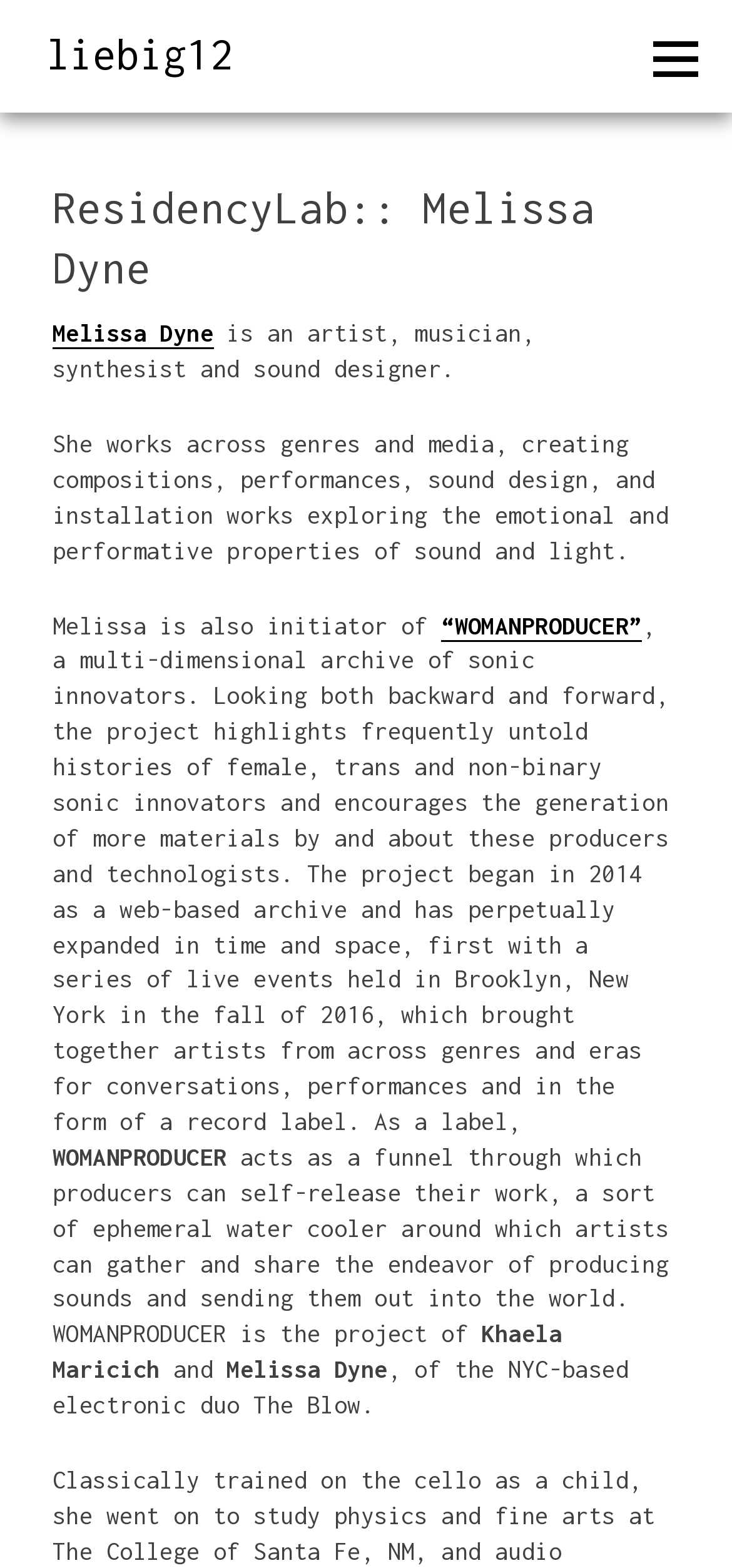Locate and provide the bounding box coordinates for the HTML element that matches this description: "“WOMANPRODUCER”".

[0.603, 0.39, 0.877, 0.409]